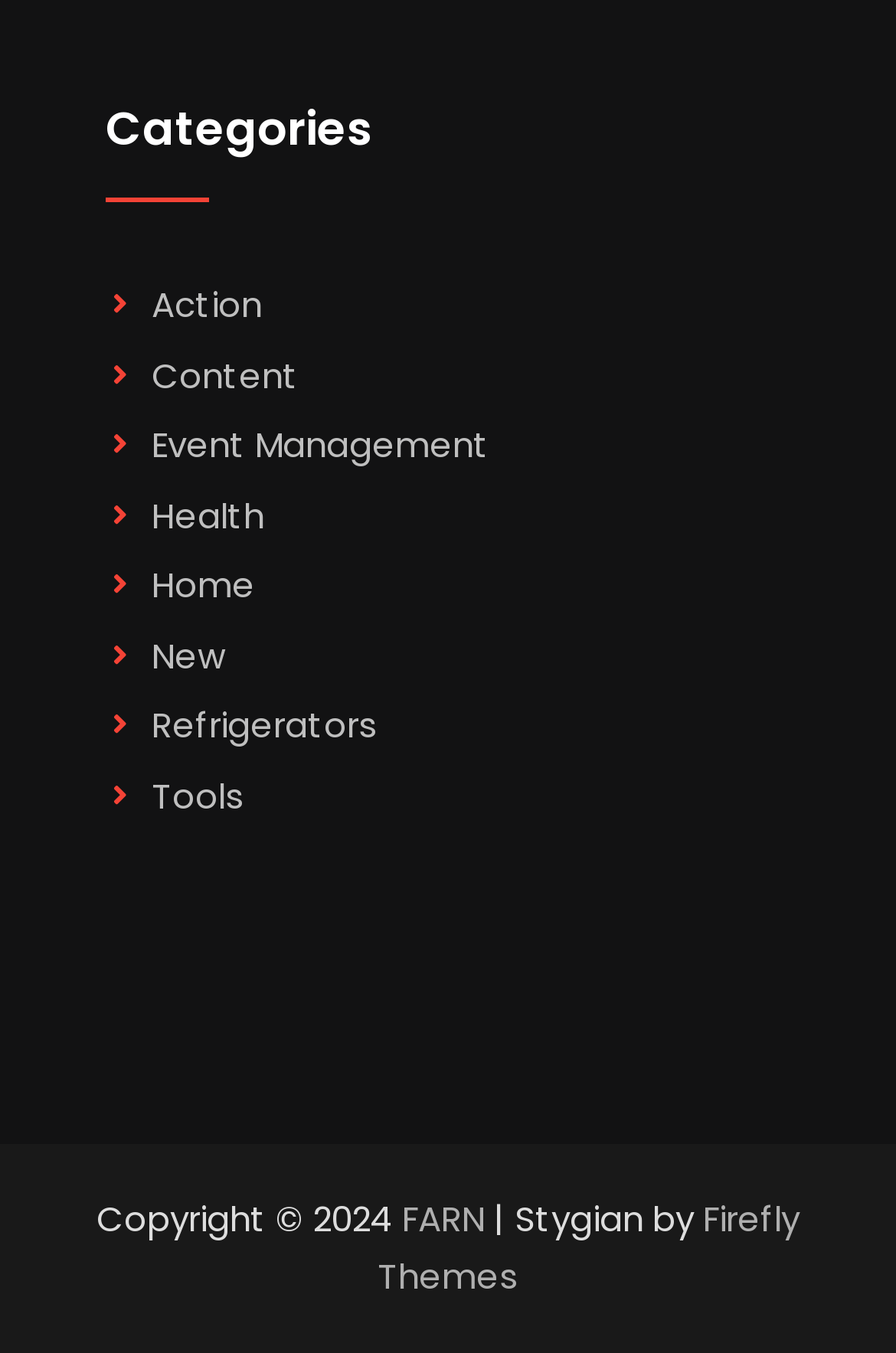What is the name of the company or organization associated with the webpage?
Please provide a single word or phrase as your answer based on the image.

FARN